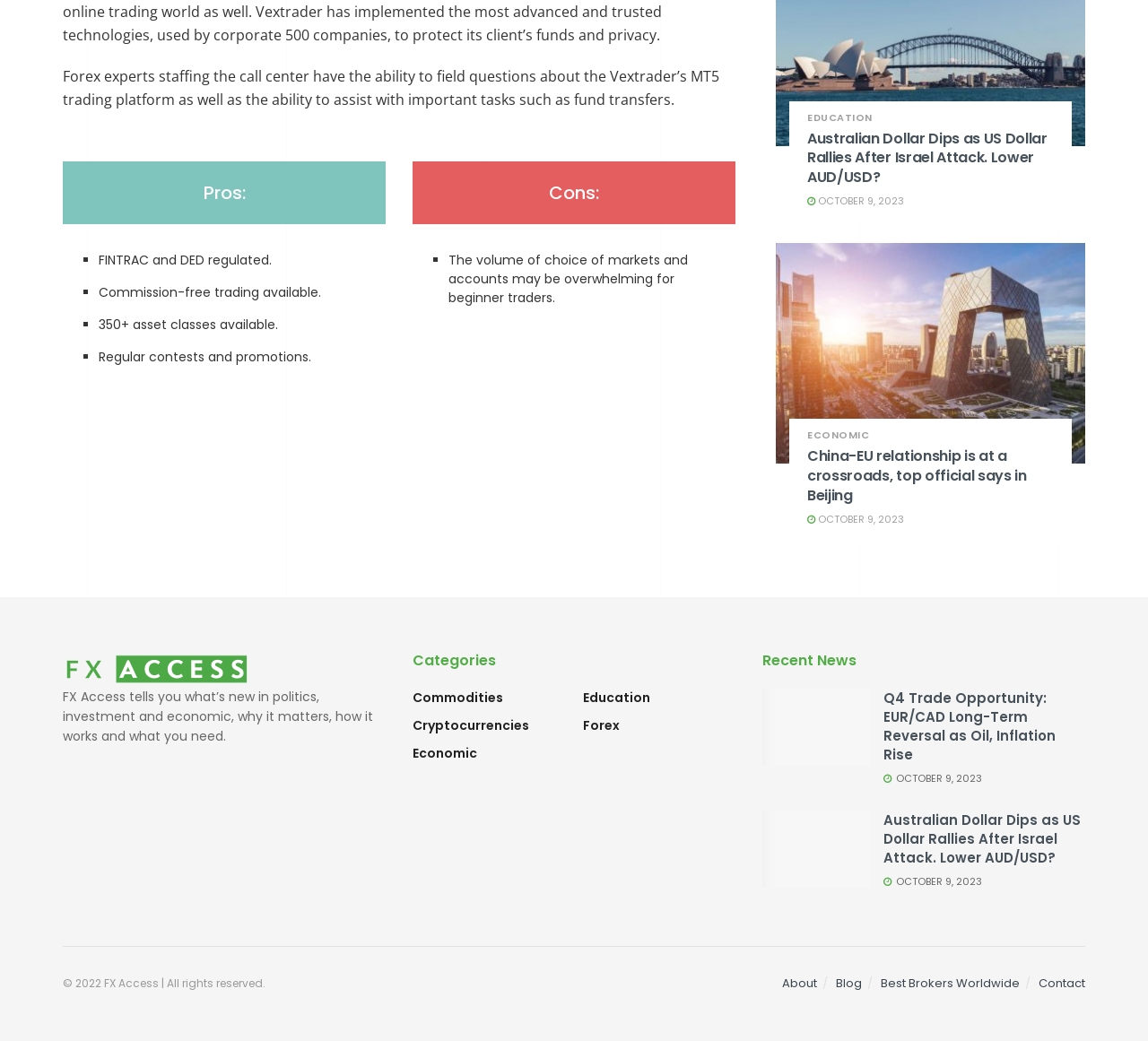Given the element description, predict the bounding box coordinates in the format (top-left x, top-left y, bottom-right x, bottom-right y), using floating point numbers between 0 and 1: Commodities

[0.359, 0.661, 0.438, 0.68]